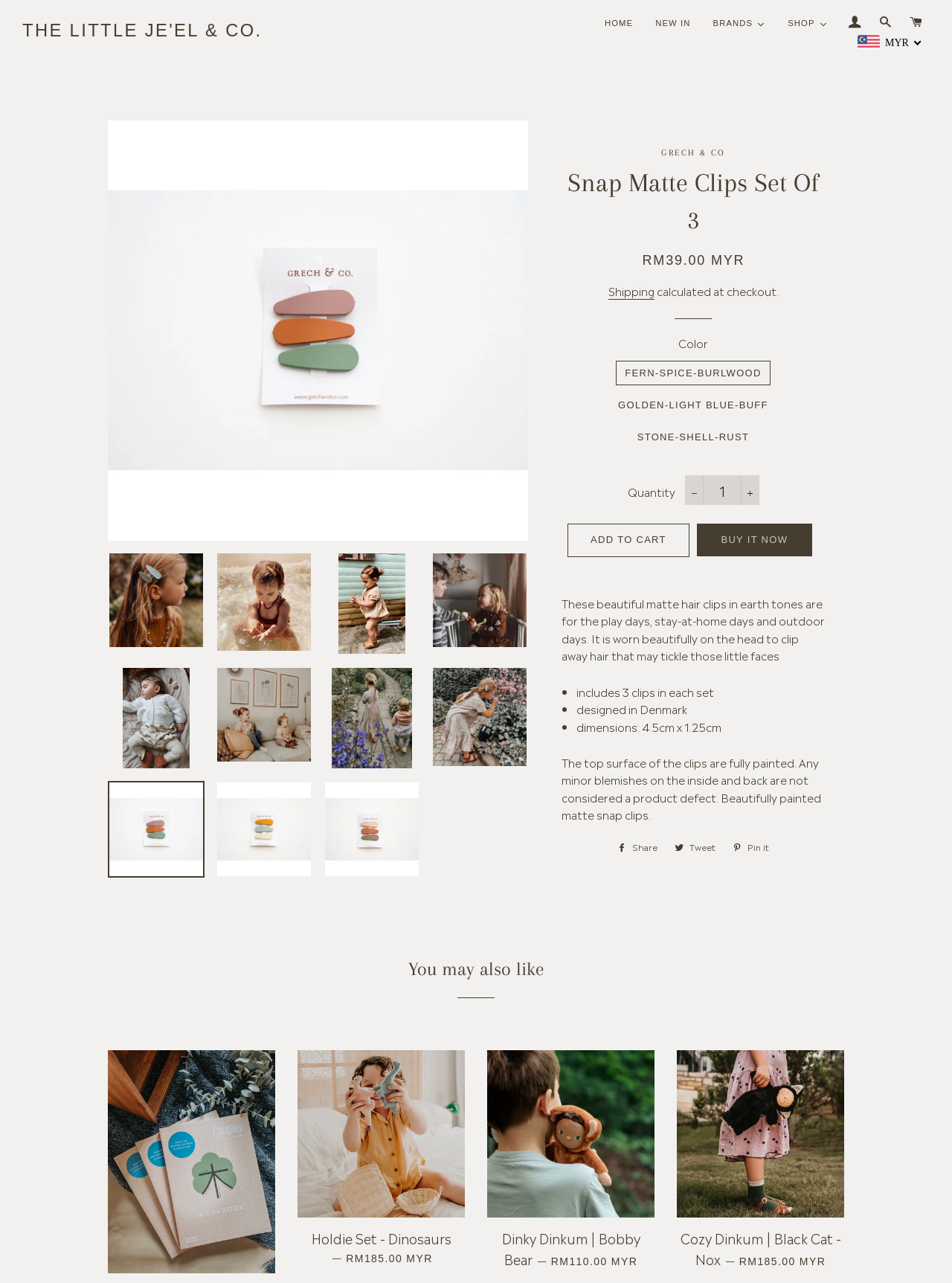Locate the bounding box coordinates of the area to click to fulfill this instruction: "Add the product to the cart". The bounding box should be presented as four float numbers between 0 and 1, in the order [left, top, right, bottom].

[0.596, 0.408, 0.724, 0.434]